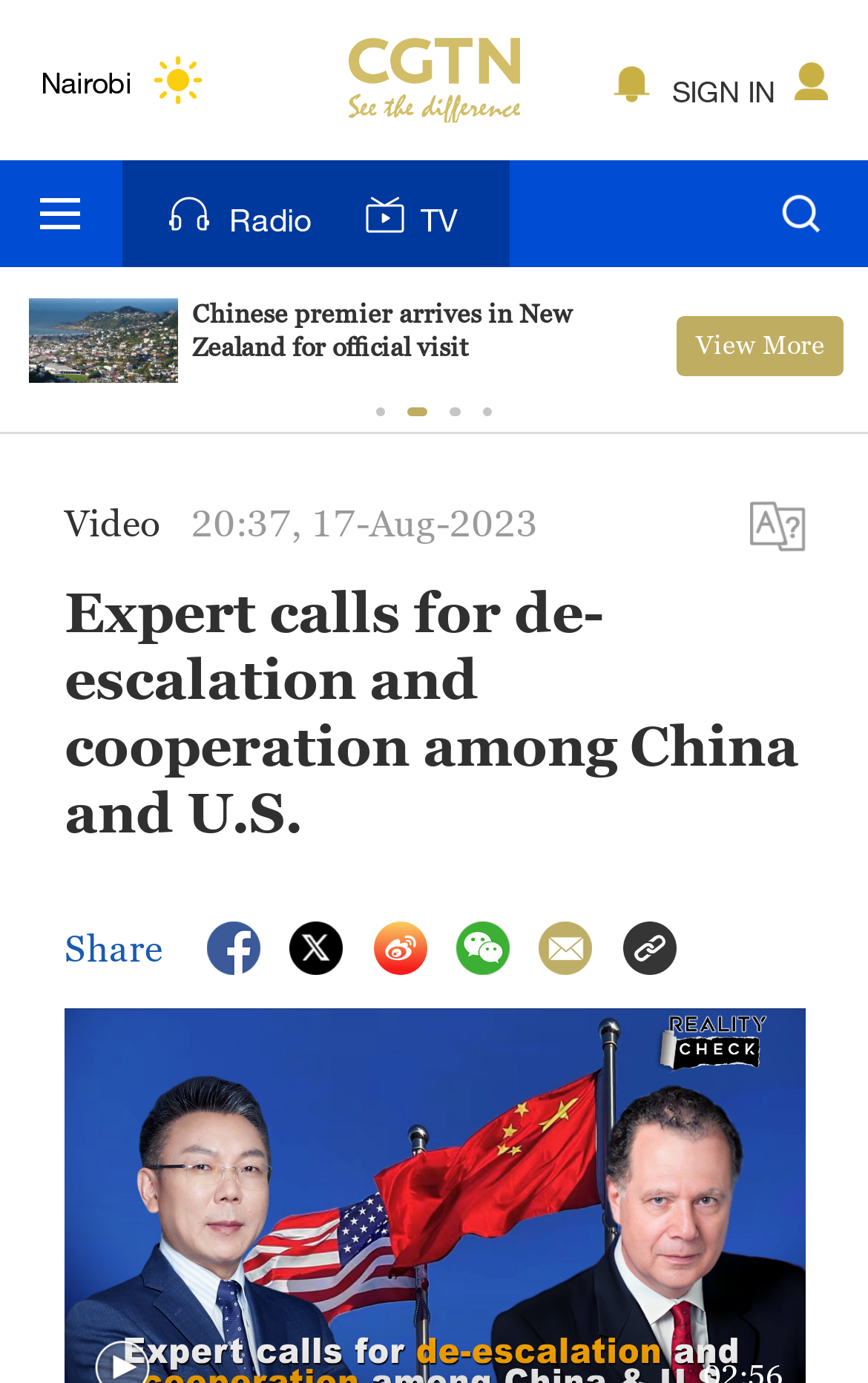How many tabs are visible in the tablist?
Please provide a detailed and comprehensive answer to the question.

I found the answer by examining the tablist section of the webpage, where it shows multiple tabs. However, only one tab is visible, which is the '3' tab. The other tabs are hidden.